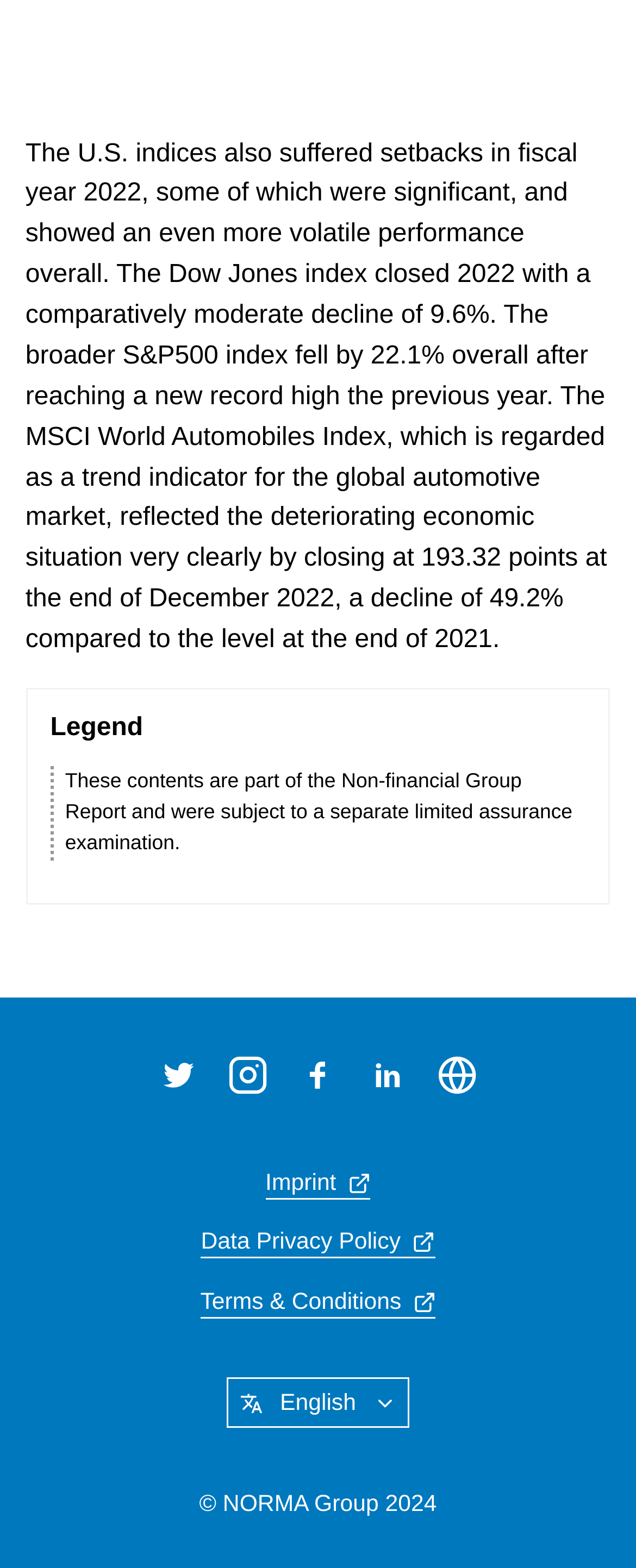Please find the bounding box coordinates of the element's region to be clicked to carry out this instruction: "Buy Jack Link’s Beef Jerky, Teriyaki, ½ Pounder Bag".

None